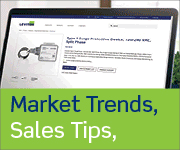Provide a comprehensive description of the image.

This image showcases an advertisement focusing on market insights and sales strategies. The prominently displayed text reads "Market Trends, Sales Tips," suggesting that the content is geared towards professionals looking to gain valuable knowledge in these areas. The background features a blurred image of a digital interface, likely reflecting a product page or dashboard, which adds a modern and technology-driven feel to the graphic. The use of bold typography and vibrant colors enhances the visual appeal, making it an eye-catching element aimed at engaging viewers in a professional or business context.